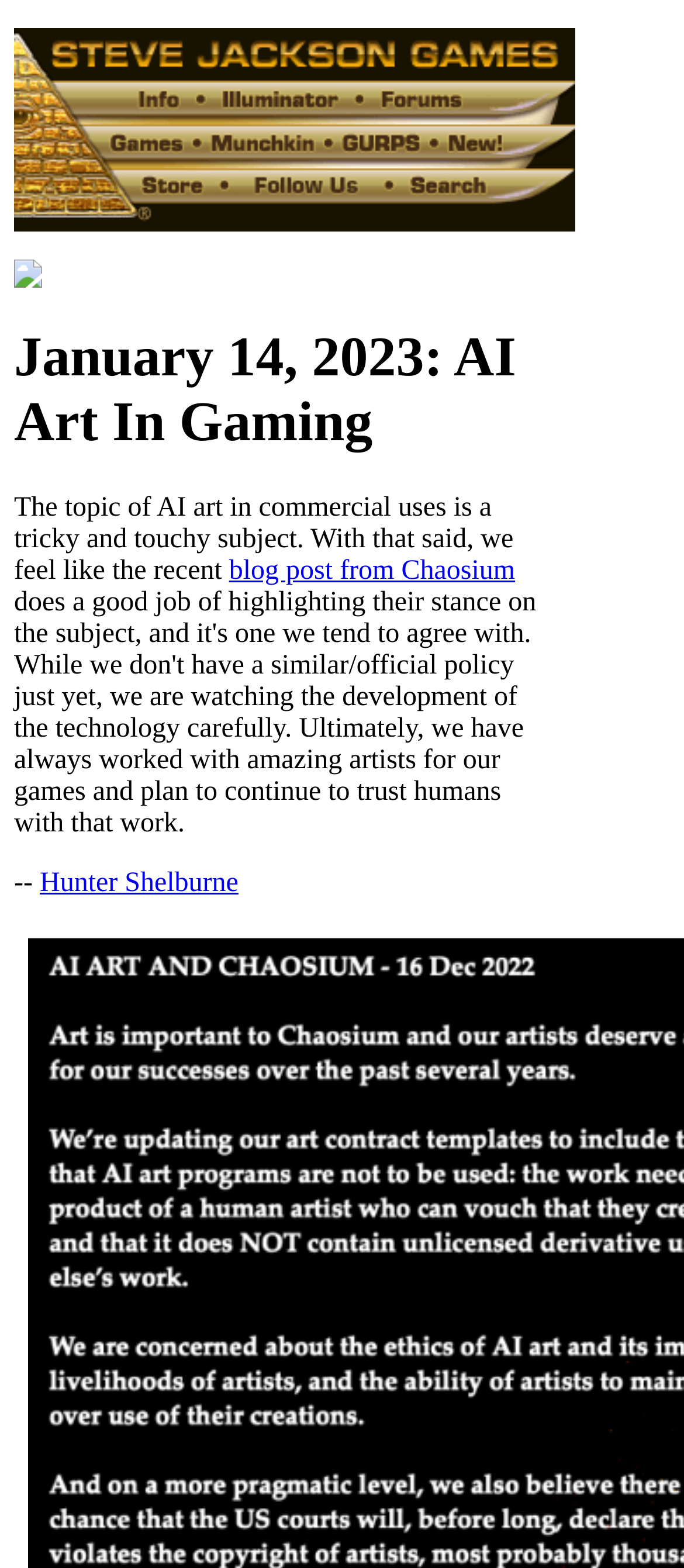What is the date mentioned in the heading?
From the details in the image, answer the question comprehensively.

I found the heading element with the text 'January 14, 2023: AI Art In Gaming' which indicates the date mentioned in the heading is January 14, 2023.